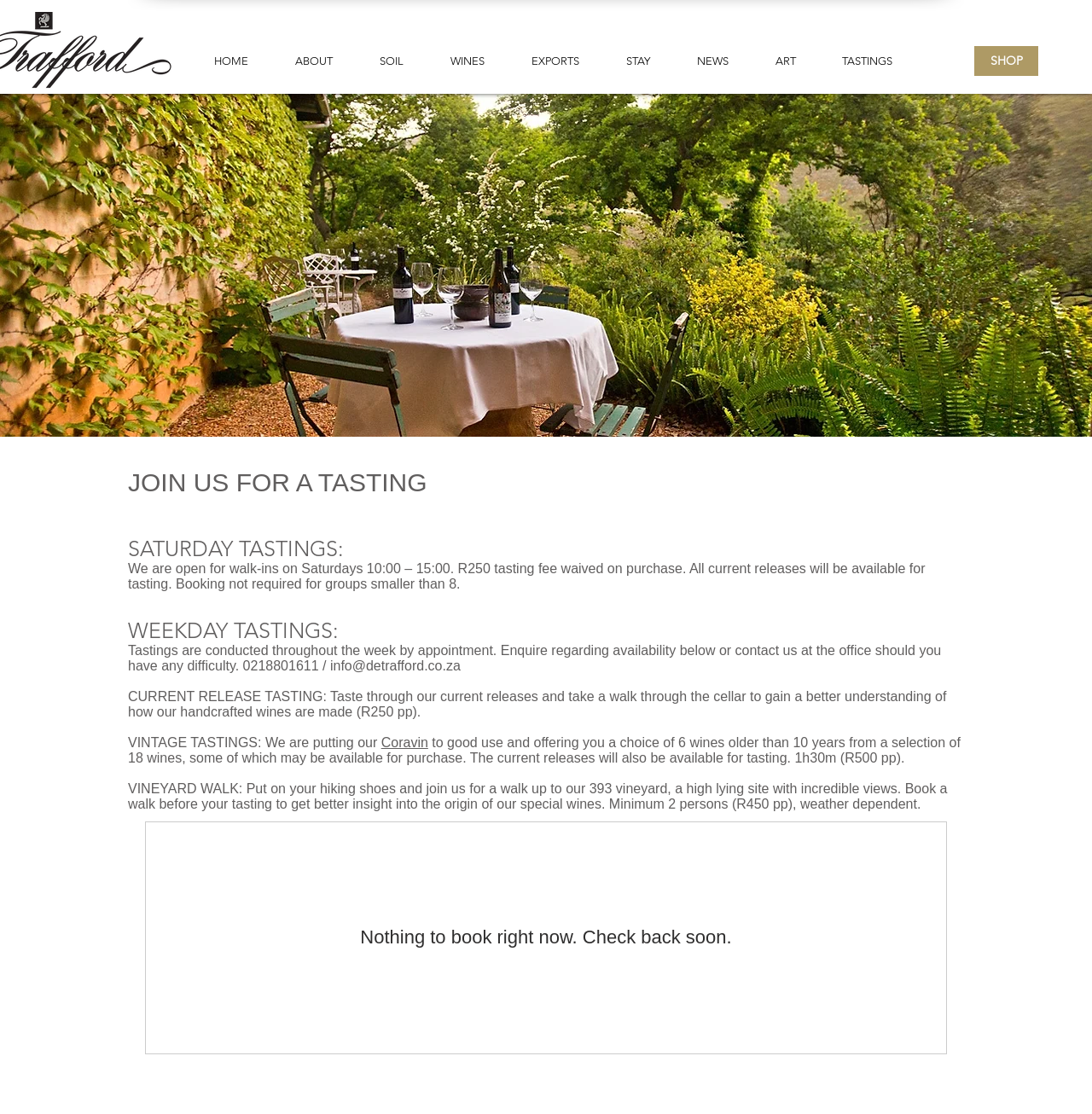Please identify the bounding box coordinates of the element's region that I should click in order to complete the following instruction: "Click on the EXPORTS link". The bounding box coordinates consist of four float numbers between 0 and 1, i.e., [left, top, right, bottom].

[0.465, 0.045, 0.552, 0.064]